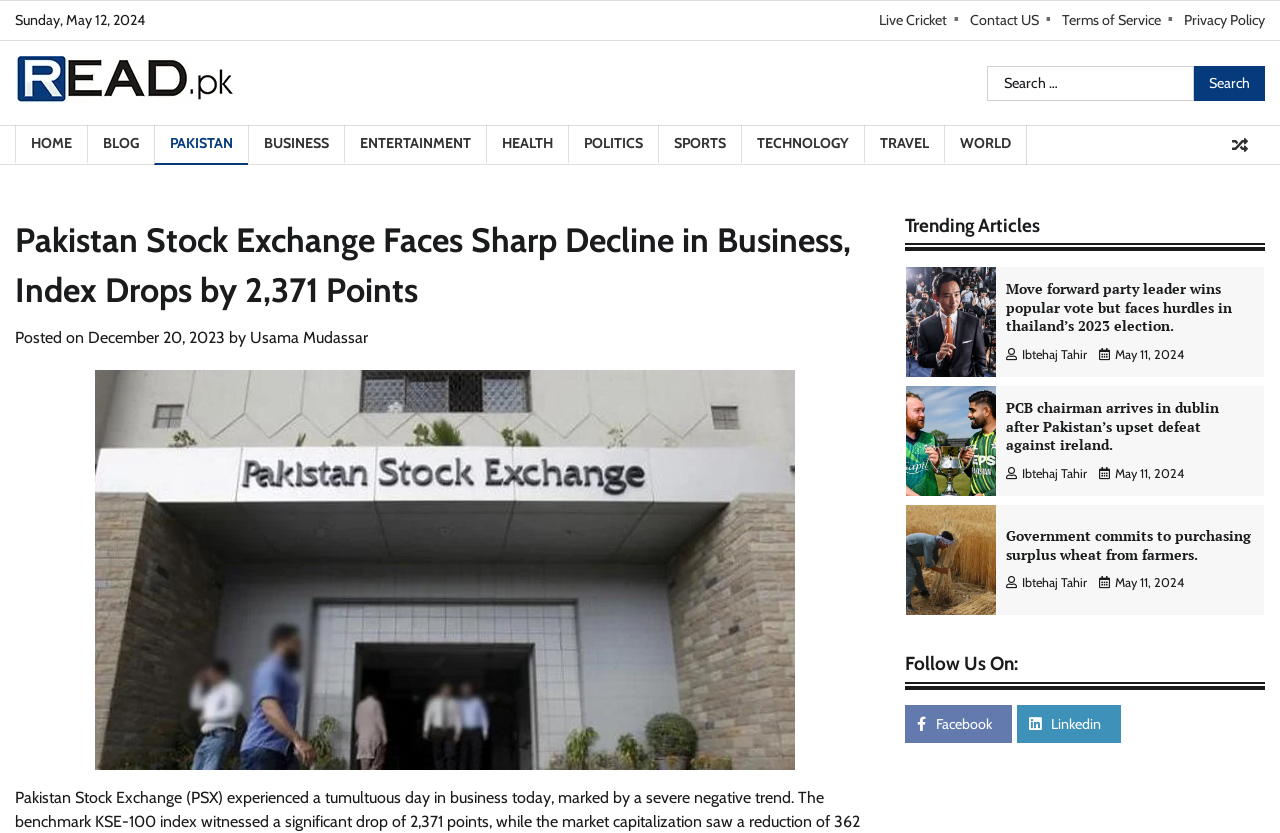Give a short answer using one word or phrase for the question:
What social media platforms are available for following the webpage's content?

Facebook, Linkedin